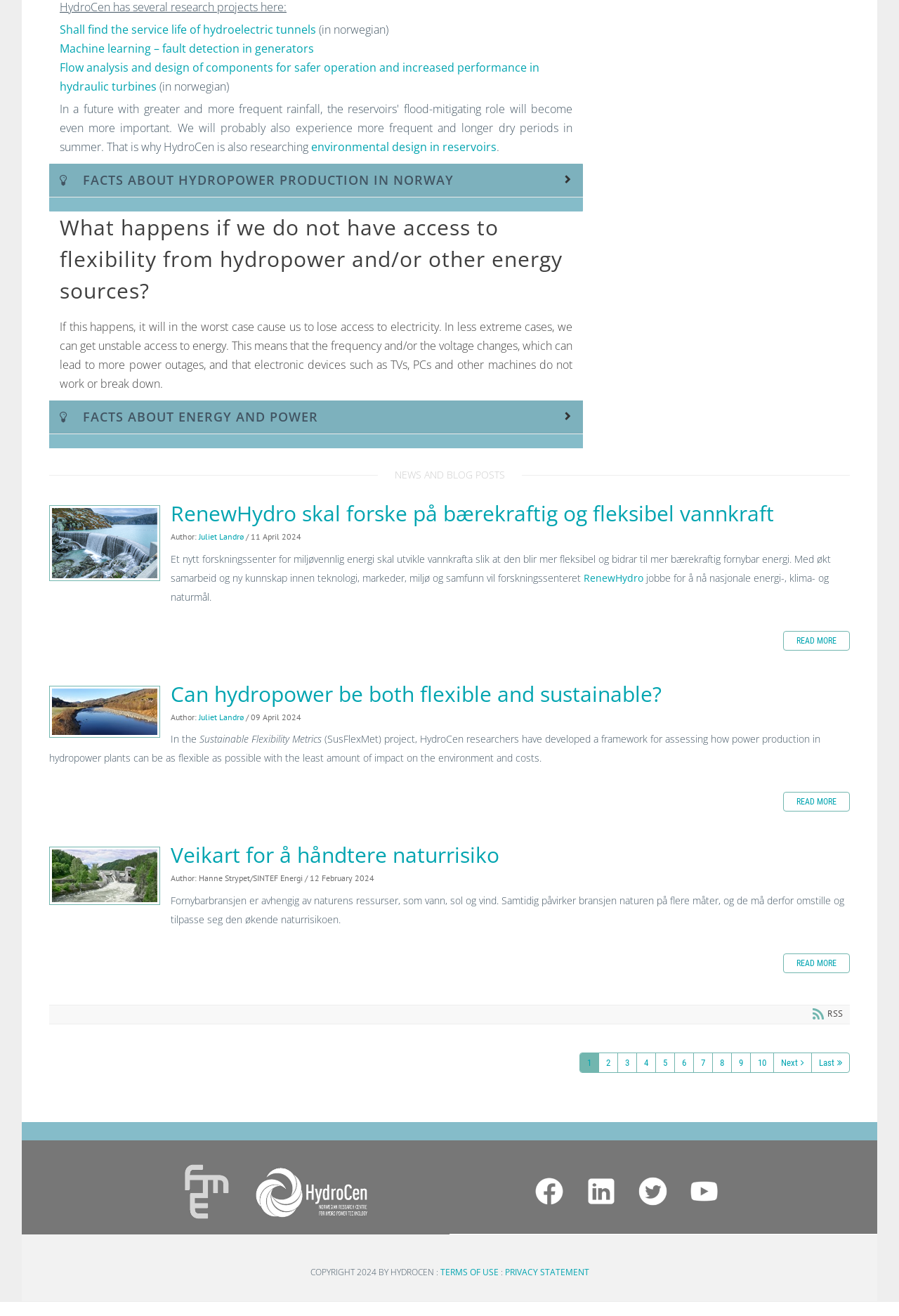Please specify the bounding box coordinates of the clickable section necessary to execute the following command: "Read the news about Veikart for å håndtere naturrisiko".

[0.055, 0.687, 0.177, 0.73]